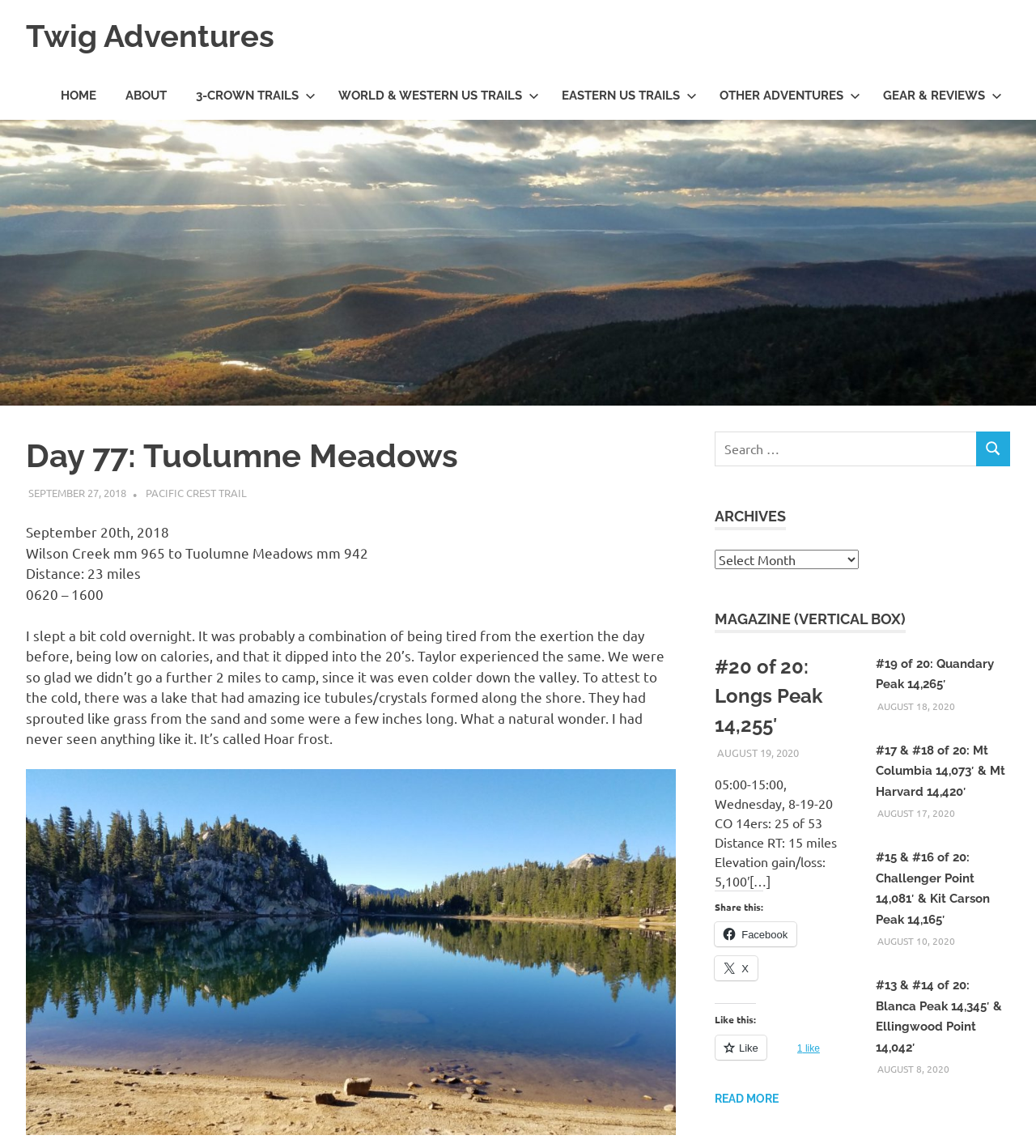What is the principal heading displayed on the webpage?

Day 77: Tuolumne Meadows